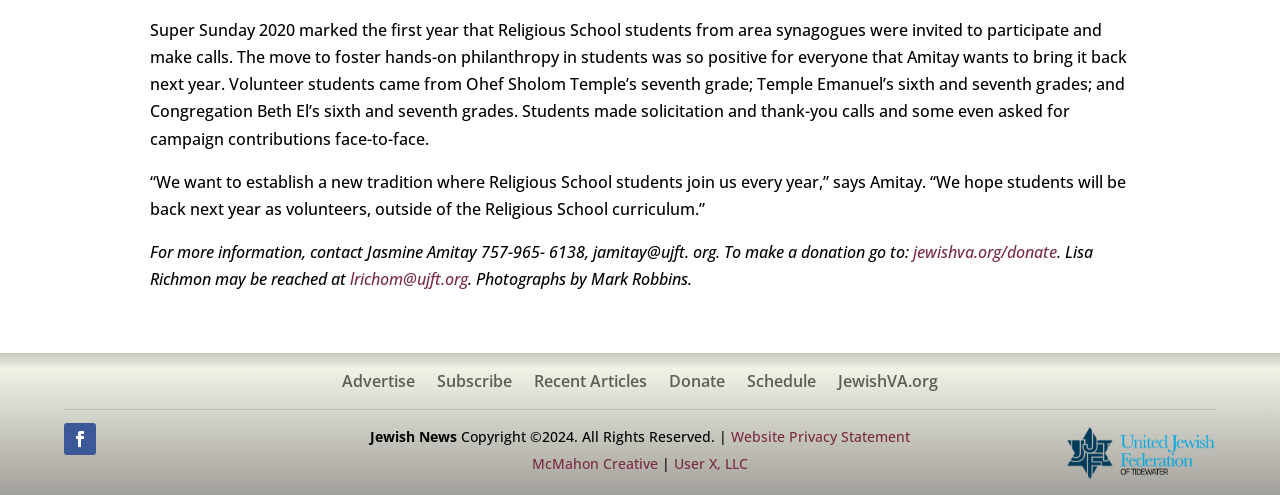Provide a one-word or short-phrase response to the question:
How can one make a donation?

Go to jewishva.org/donate